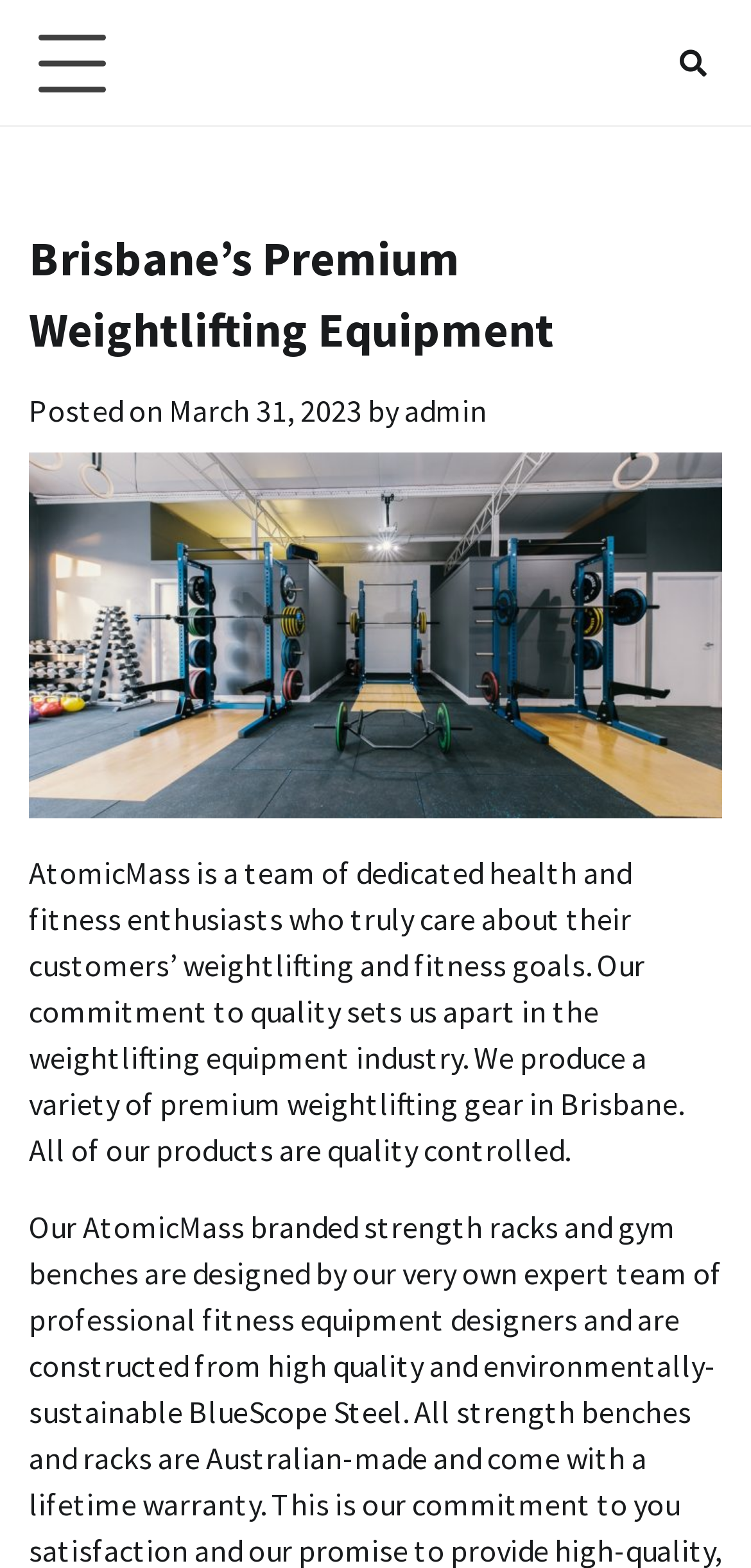What is the position of the social media link?
Please respond to the question thoroughly and include all relevant details.

I found the position of the social media link by looking at the bounding box coordinates of the link element with the text '', which has a y1 value of 0.021 and an x2 value of 0.962, indicating that it is located at the top right of the page.